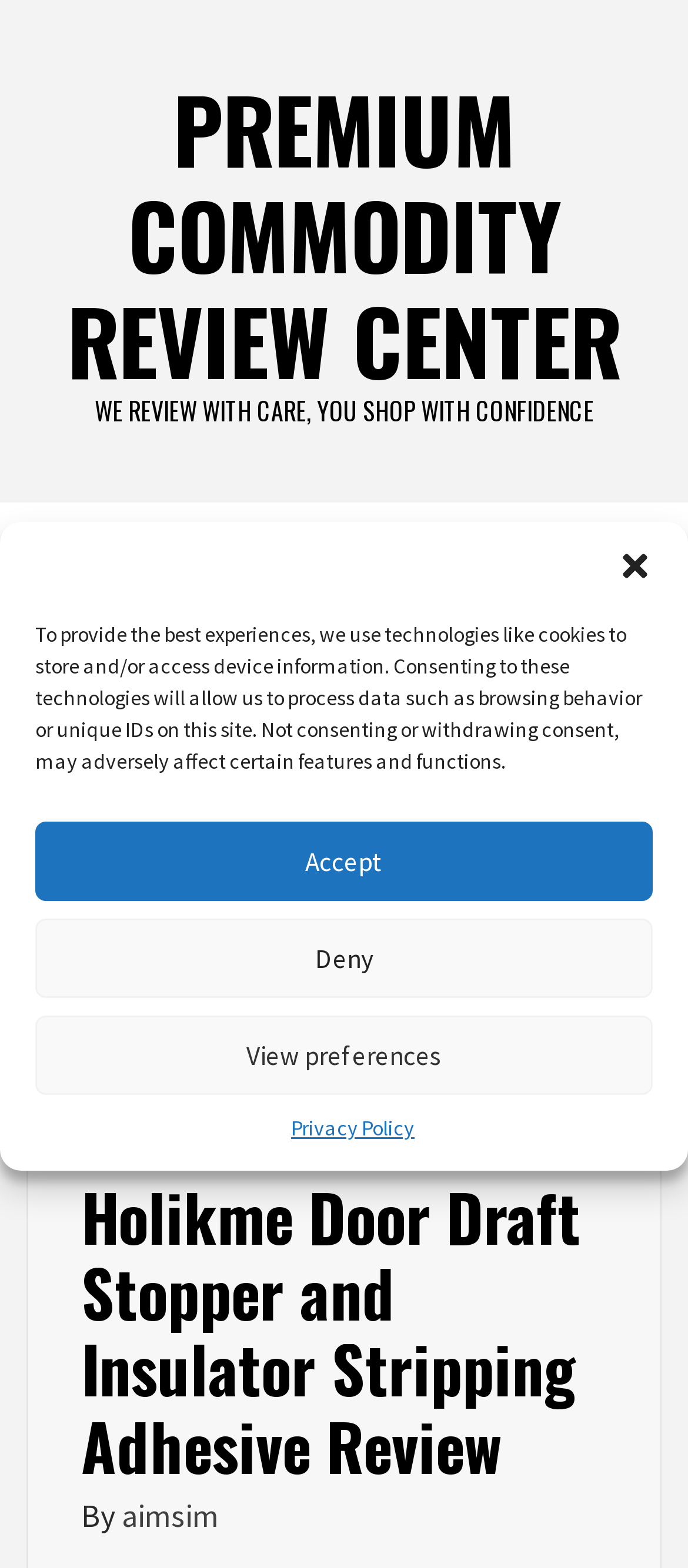Please identify the bounding box coordinates of the clickable area that will allow you to execute the instruction: "Go to the home page".

[0.038, 0.413, 0.131, 0.436]